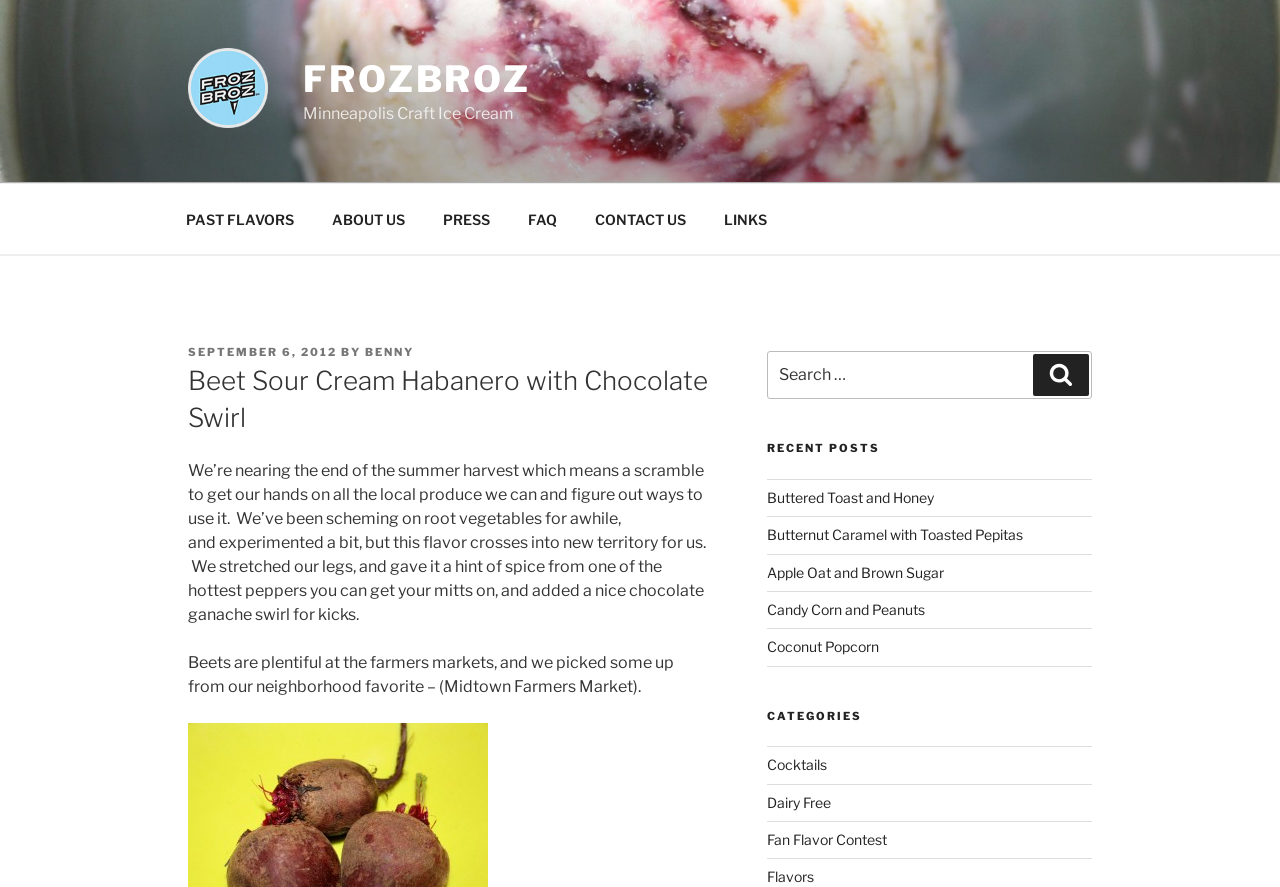Find and extract the text of the primary heading on the webpage.

Beet Sour Cream Habanero with Chocolate Swirl